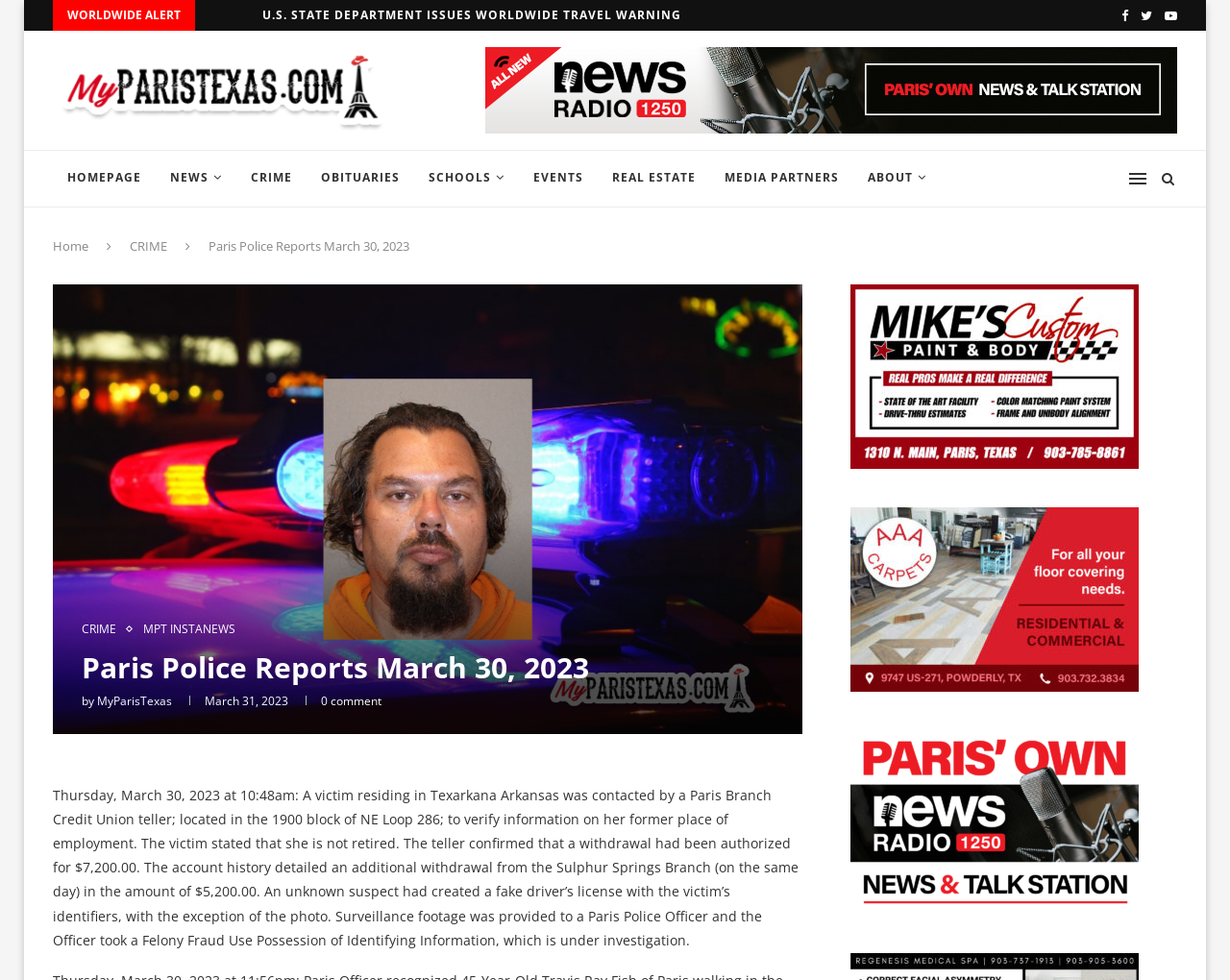Identify the bounding box coordinates for the element that needs to be clicked to fulfill this instruction: "Print the current page". Provide the coordinates in the format of four float numbers between 0 and 1: [left, top, right, bottom].

None